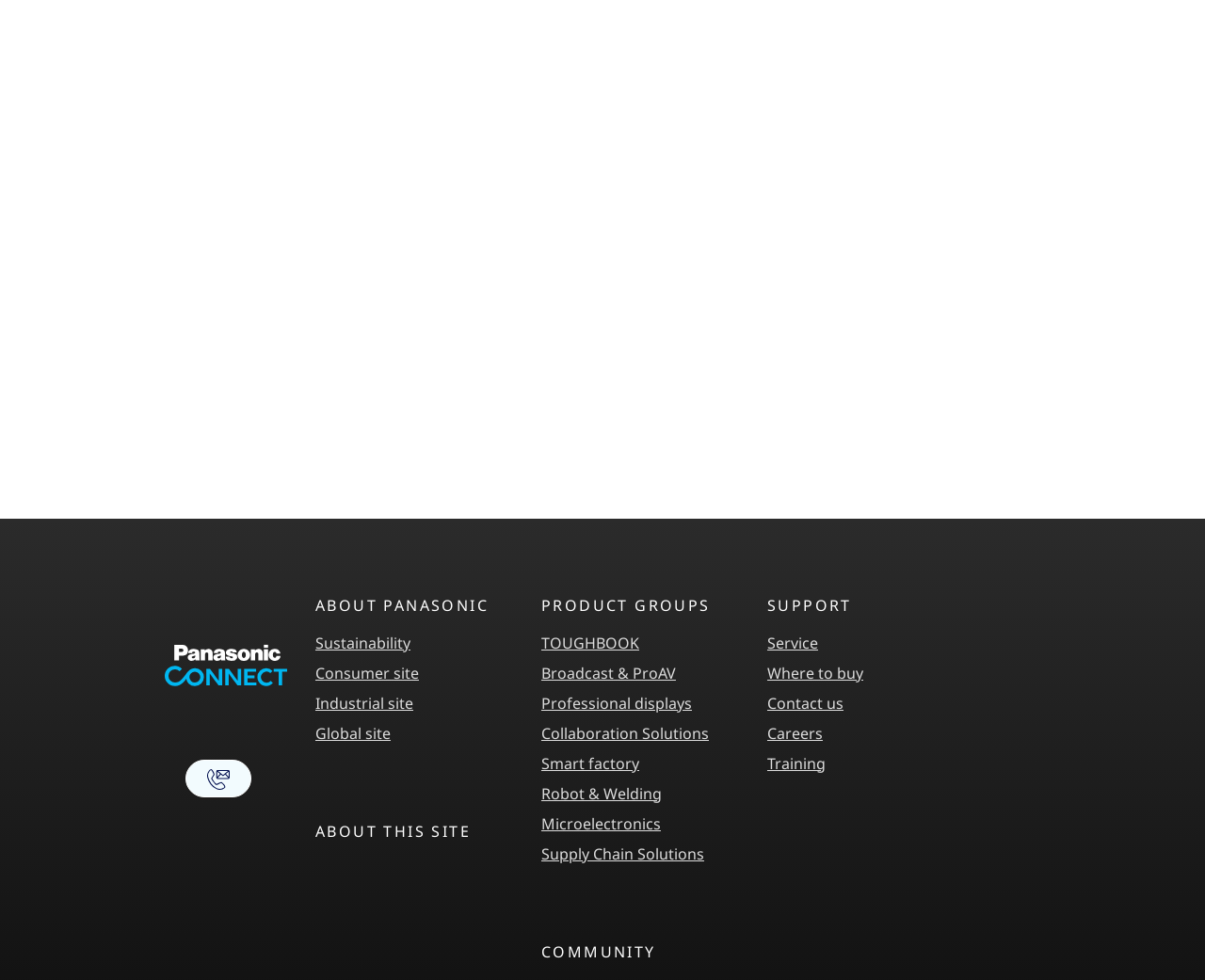What is the purpose of the 'View all' link?
Respond to the question with a single word or phrase according to the image.

To view all blog posts